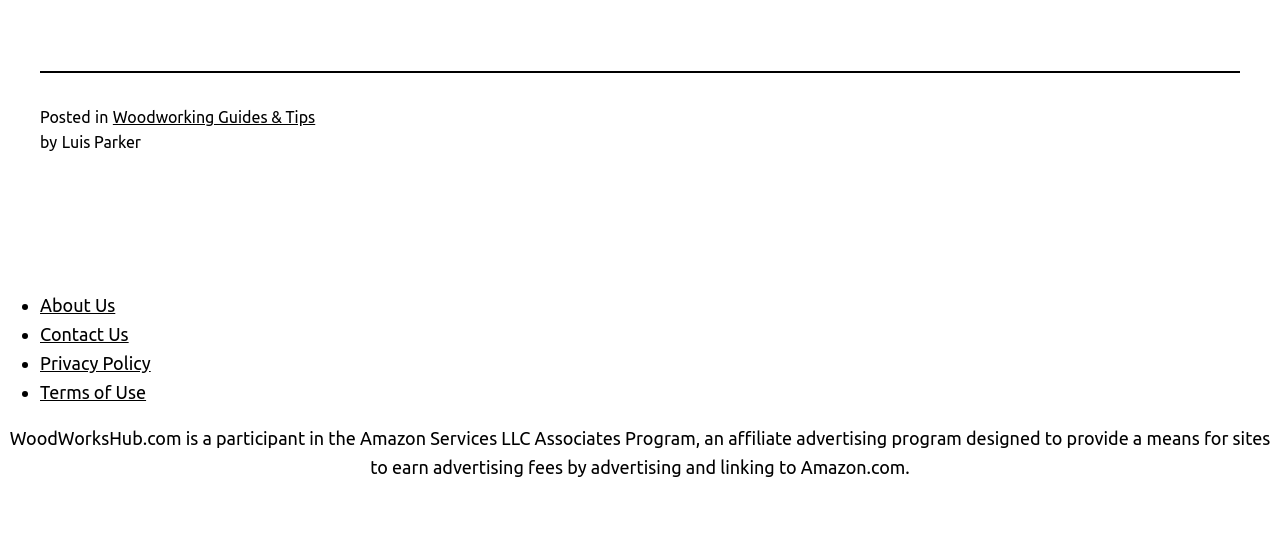Identify the bounding box coordinates for the UI element described as: "Terms of Use".

[0.031, 0.701, 0.114, 0.738]